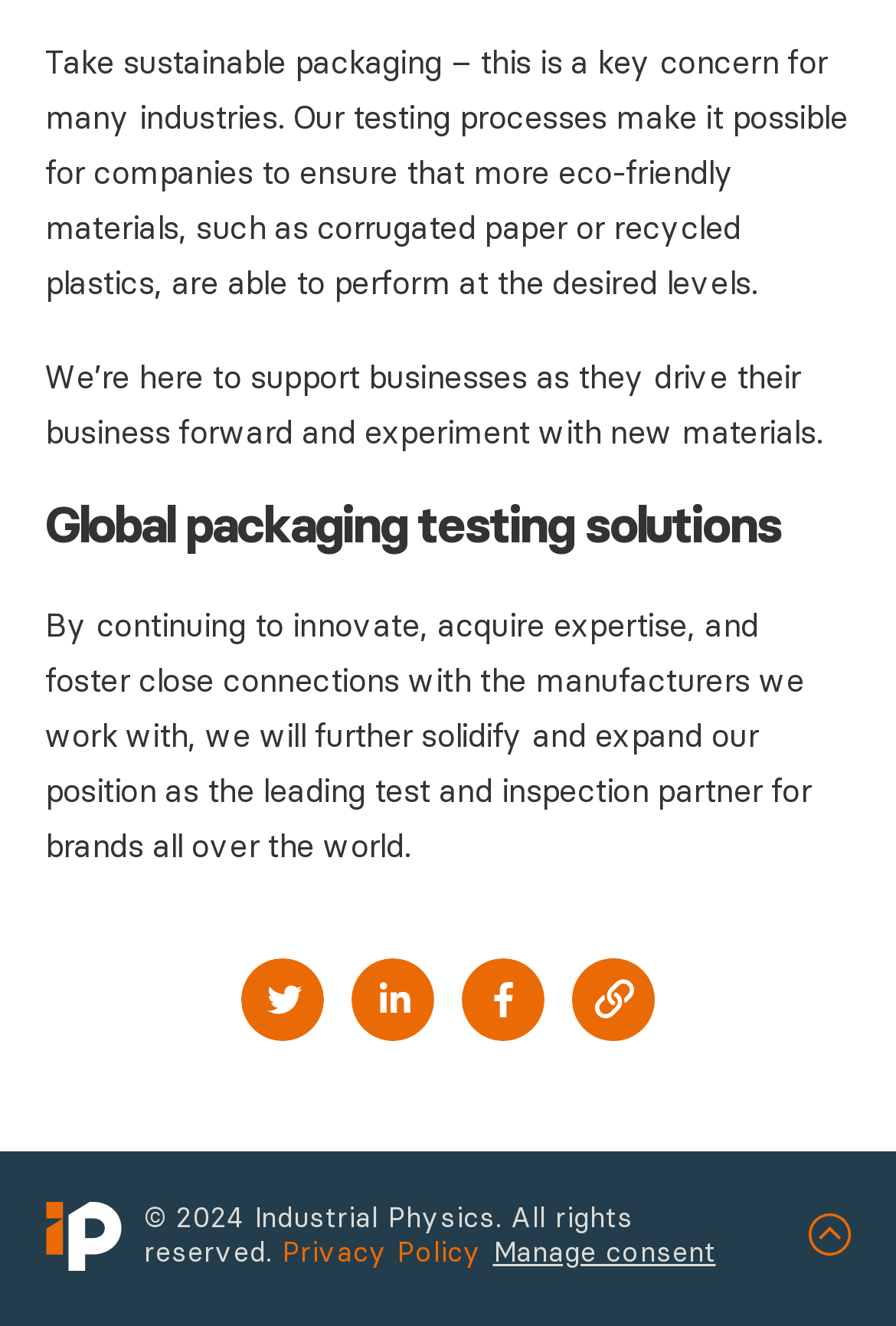Determine the bounding box for the HTML element described here: "facebook". The coordinates should be given as [left, top, right, bottom] with each number being a float between 0 and 1.

[0.515, 0.723, 0.608, 0.785]